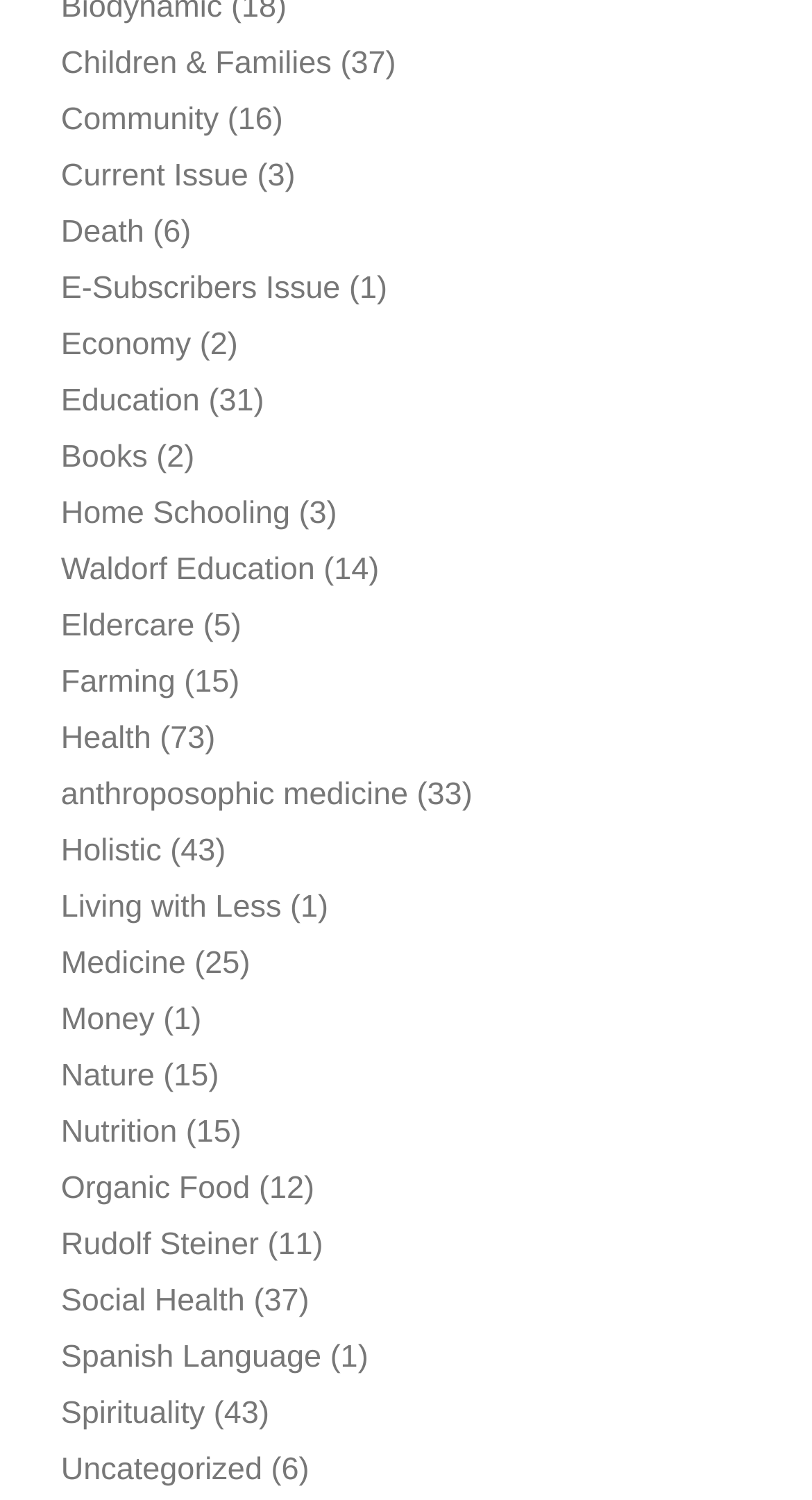Locate the bounding box coordinates of the segment that needs to be clicked to meet this instruction: "Browse Wisconsin Court of Appeals".

None